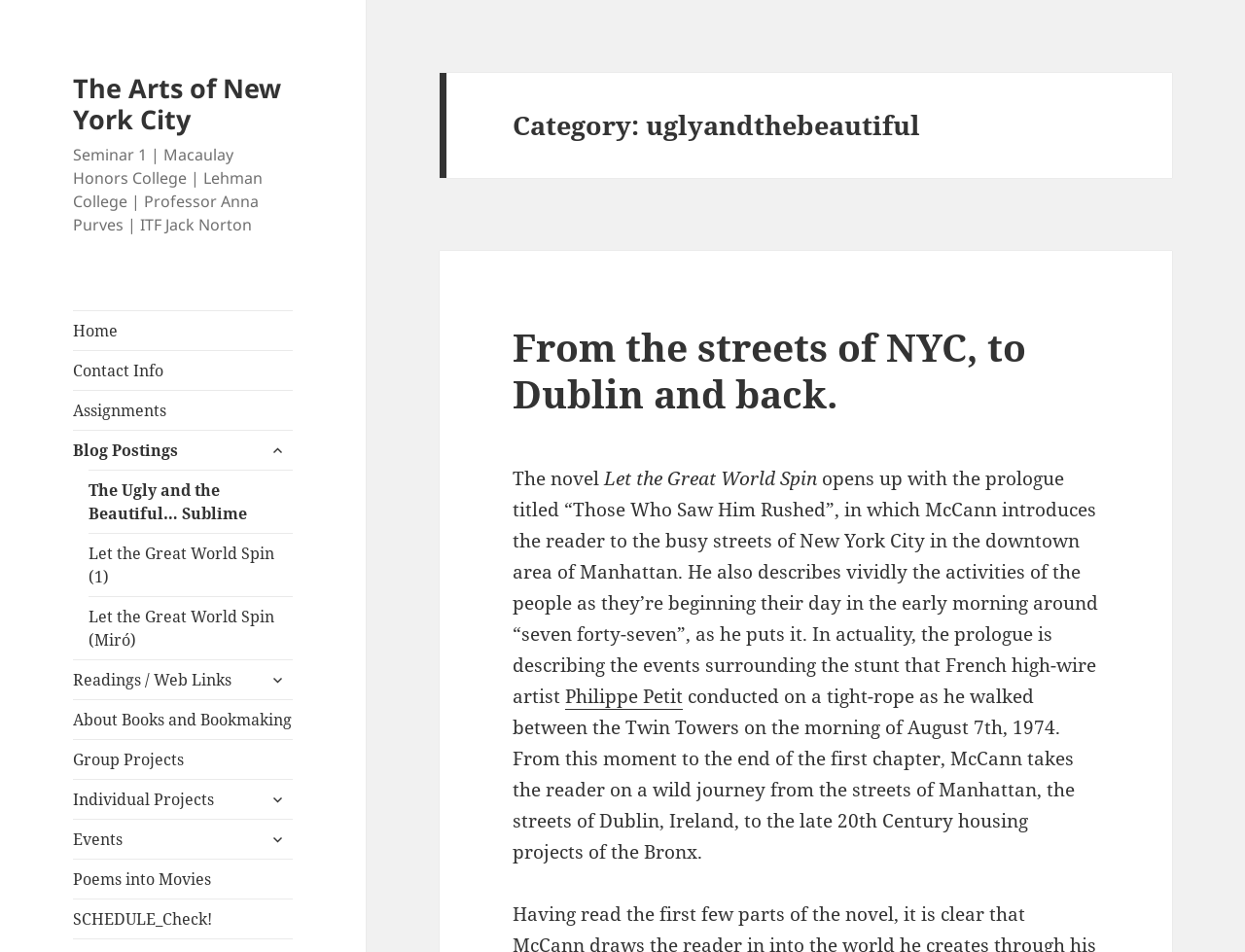Please identify the bounding box coordinates of the element I should click to complete this instruction: 'Click on the 'Home' link'. The coordinates should be given as four float numbers between 0 and 1, like this: [left, top, right, bottom].

[0.059, 0.326, 0.235, 0.367]